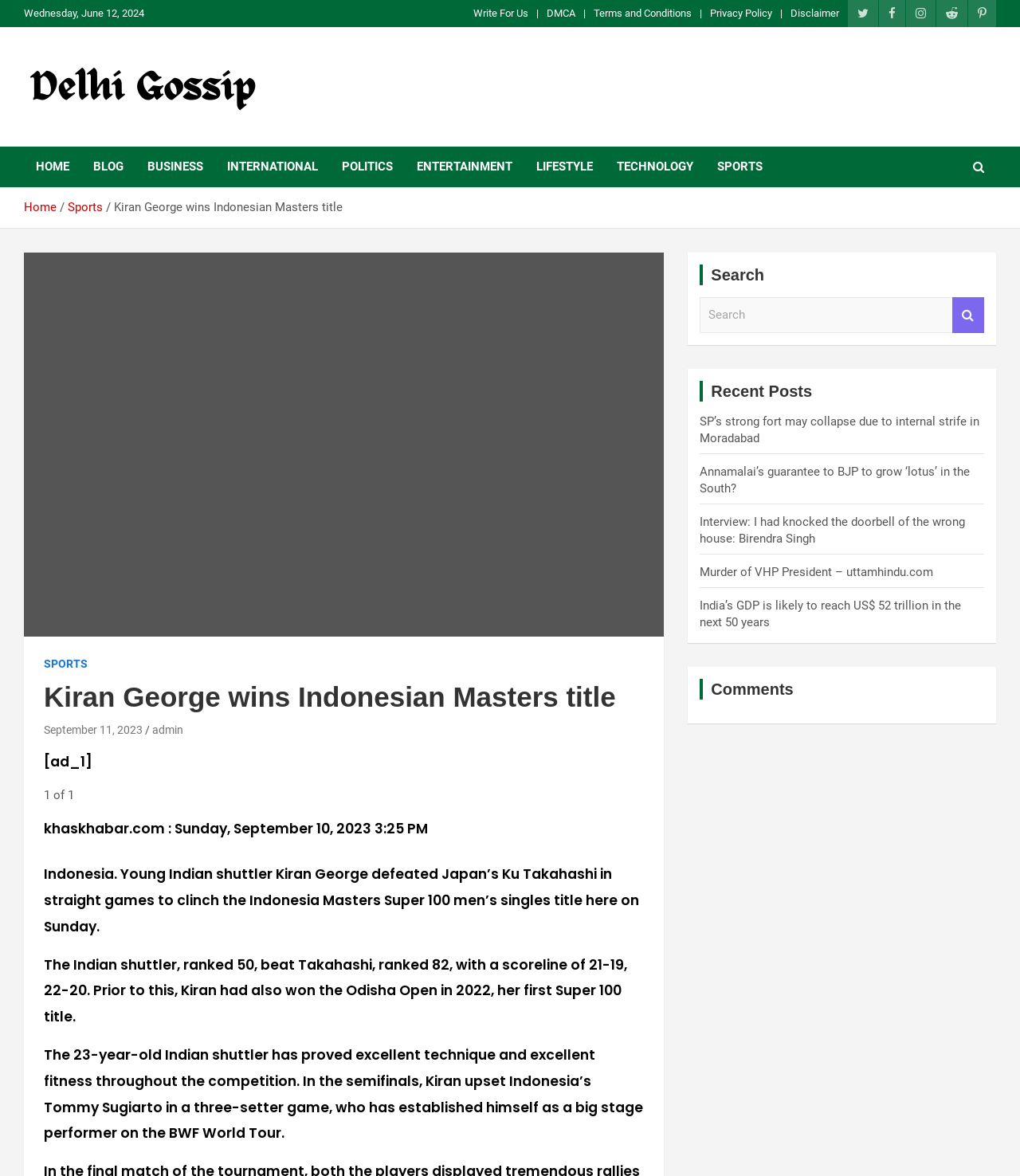Please provide a comprehensive response to the question based on the details in the image: What is the purpose of the 'Search' section?

The 'Search' section is located at the top right corner of the webpage and has a search box and a search button. Its purpose is to allow users to search for specific articles or topics within the website. This is a common feature in news and gossip websites to facilitate easy access to content.